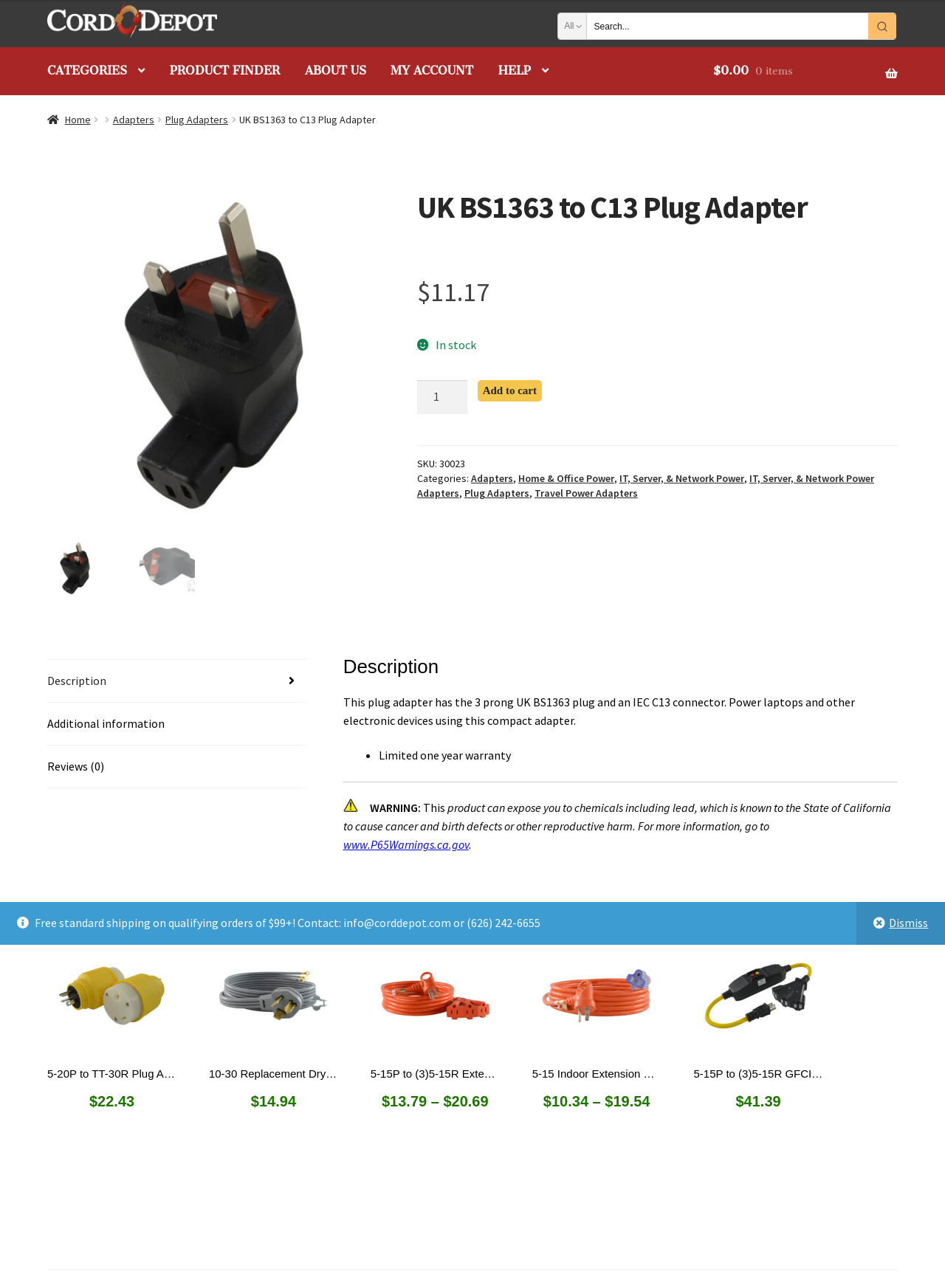Locate the bounding box coordinates of the item that should be clicked to fulfill the instruction: "Search for products".

[0.621, 0.01, 0.919, 0.03]